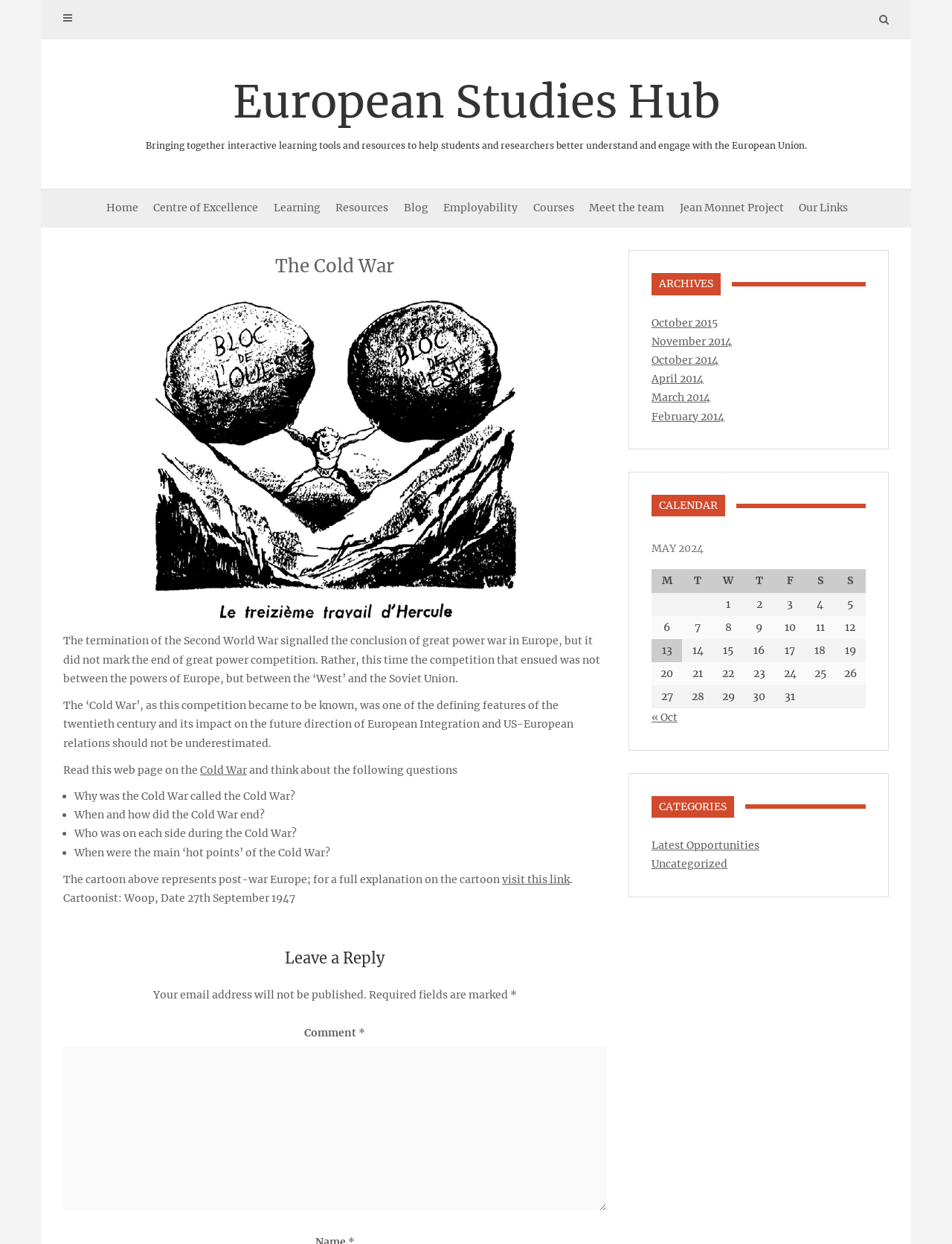Bounding box coordinates are specified in the format (top-left x, top-left y, bottom-right x, bottom-right y). All values are floating point numbers bounded between 0 and 1. Please provide the bounding box coordinate of the region this sentence describes: Jean Monnet Project

[0.706, 0.151, 0.831, 0.183]